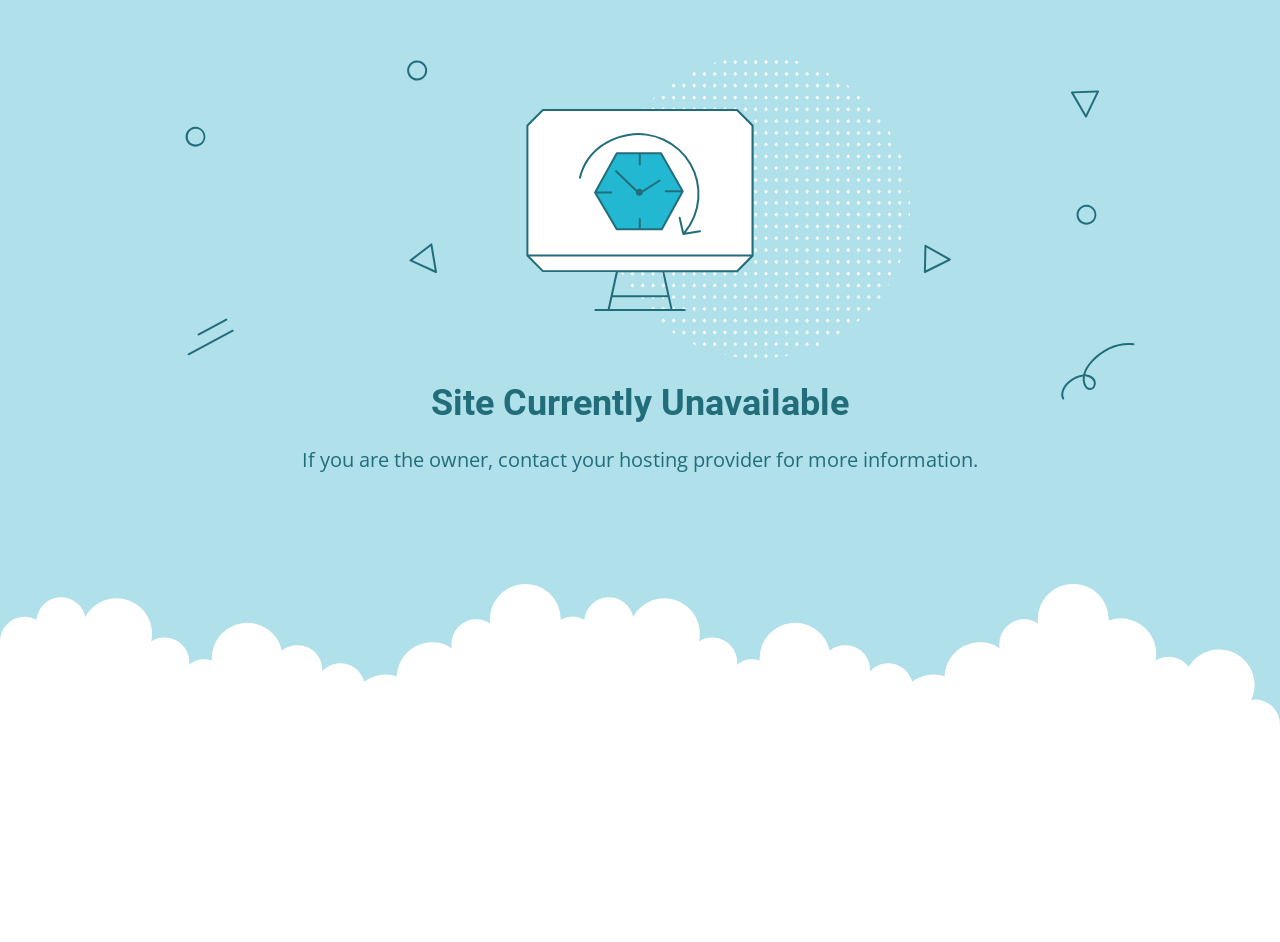Provide the text content of the webpage's main heading.

Site Currently Unavailable